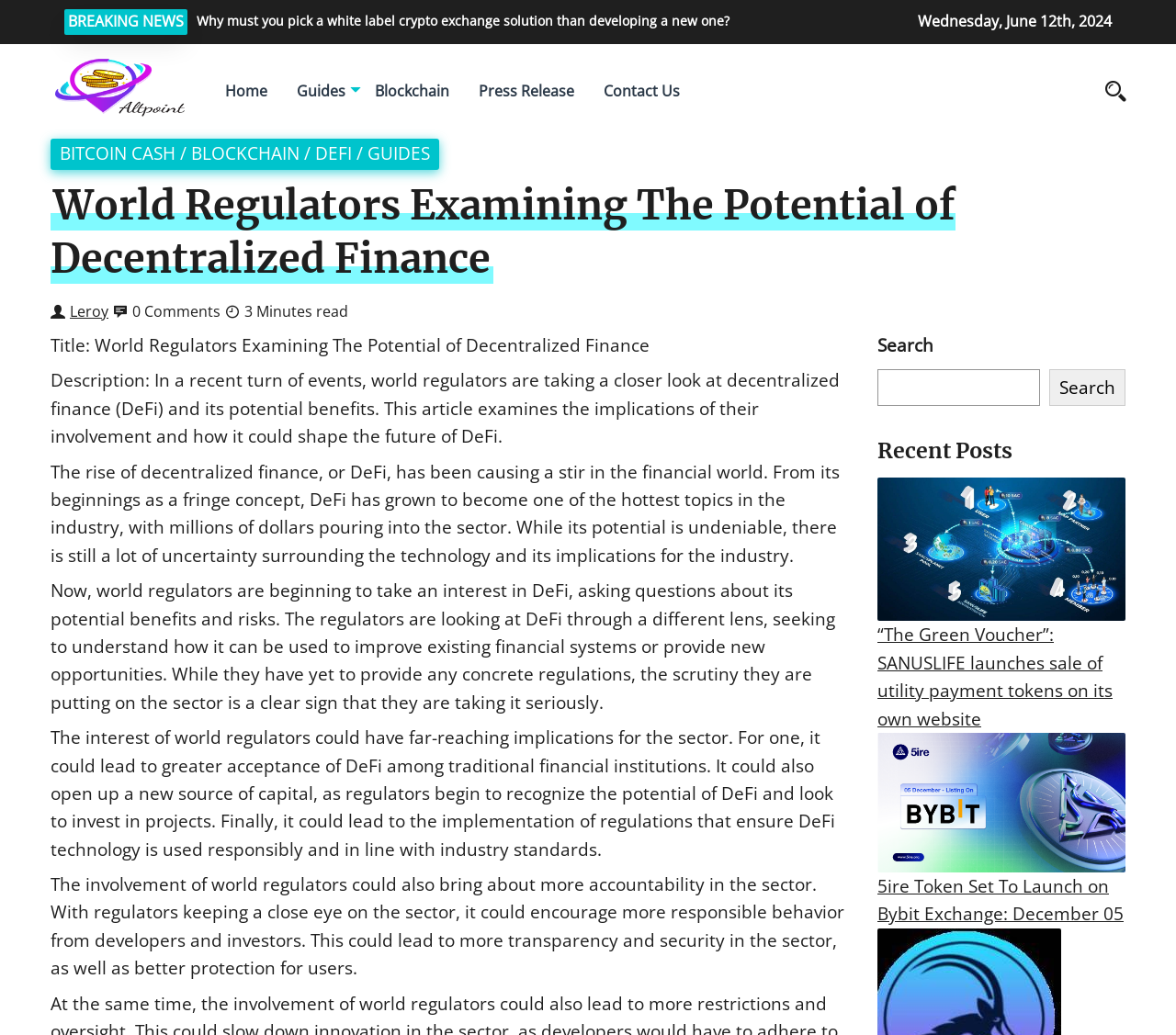Can you extract the headline from the webpage for me?

World Regulators Examining The Potential of Decentralized Finance